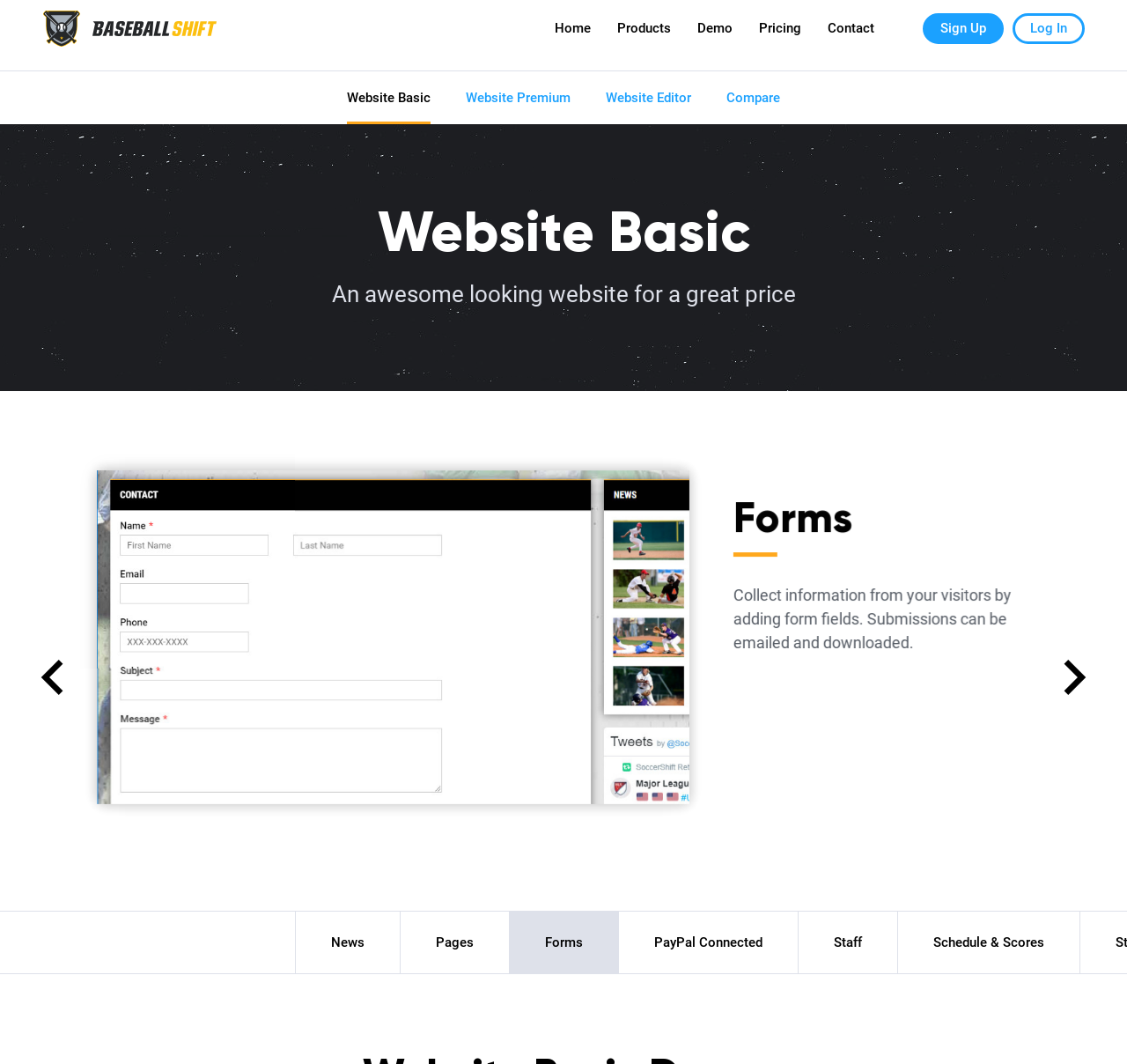Pinpoint the bounding box coordinates of the clickable element to carry out the following instruction: "Click the Home link."

[0.48, 0.0, 0.536, 0.066]